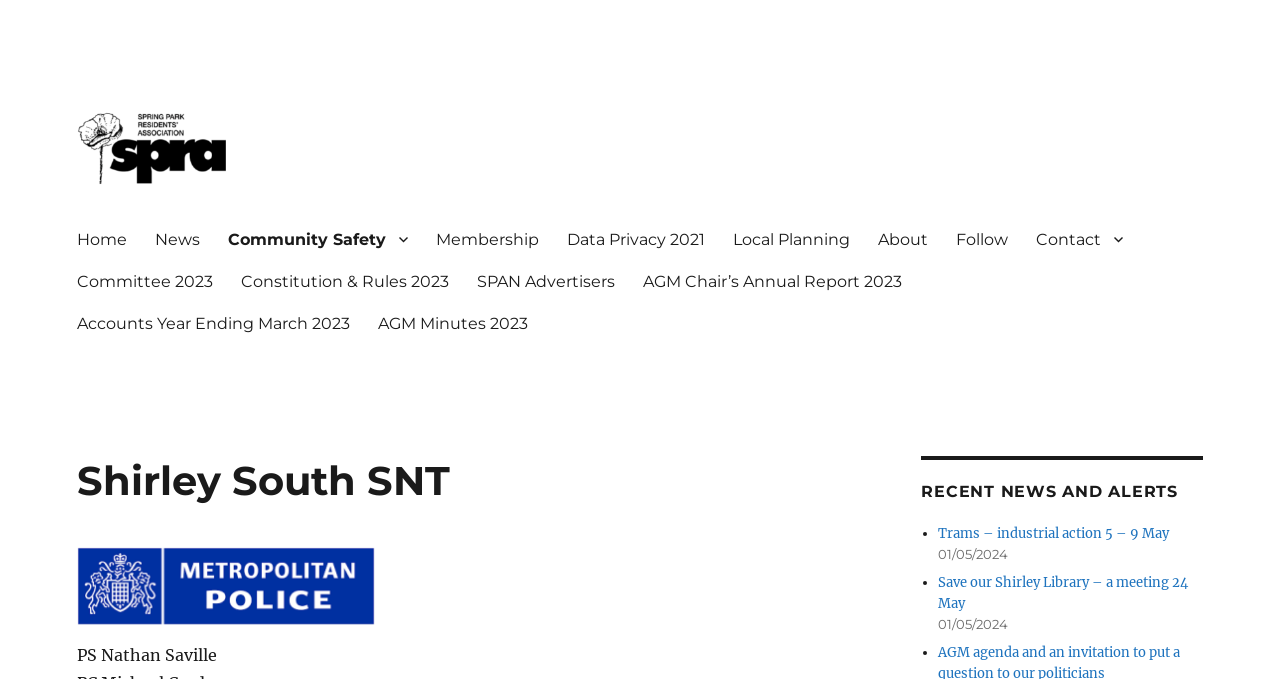Summarize the webpage comprehensively, mentioning all visible components.

The webpage is about the Shirley South SNT (Safer Neighbourhood Team) and the Spring Park Residents' Association. At the top, there is a logo and a link to the Spring Park Residents' Association, accompanied by an image. Below this, there is a navigation menu with links to various sections, including Home, News, Community Safety, Membership, and more.

On the left side, there is a section with the title "Shirley South SNT" and a figure with a link. Below this, there is a heading "RECENT NEWS AND ALERTS" followed by a list of news articles. Each article is marked with a bullet point and includes a link to the article, along with the date of publication. The articles include "Trams – industrial action 5 – 9 May" and "Save our Shirley Library – a meeting 24 May".

On the right side, there is a section with the title "Croydon Cyber Crime Summary May 2023" and a newsletter from PCSO David Thompson, with a reminder to remove valuables from vehicles before leaving. There is also a mention of PC Nathan Saville and PC Michael Cordrey.